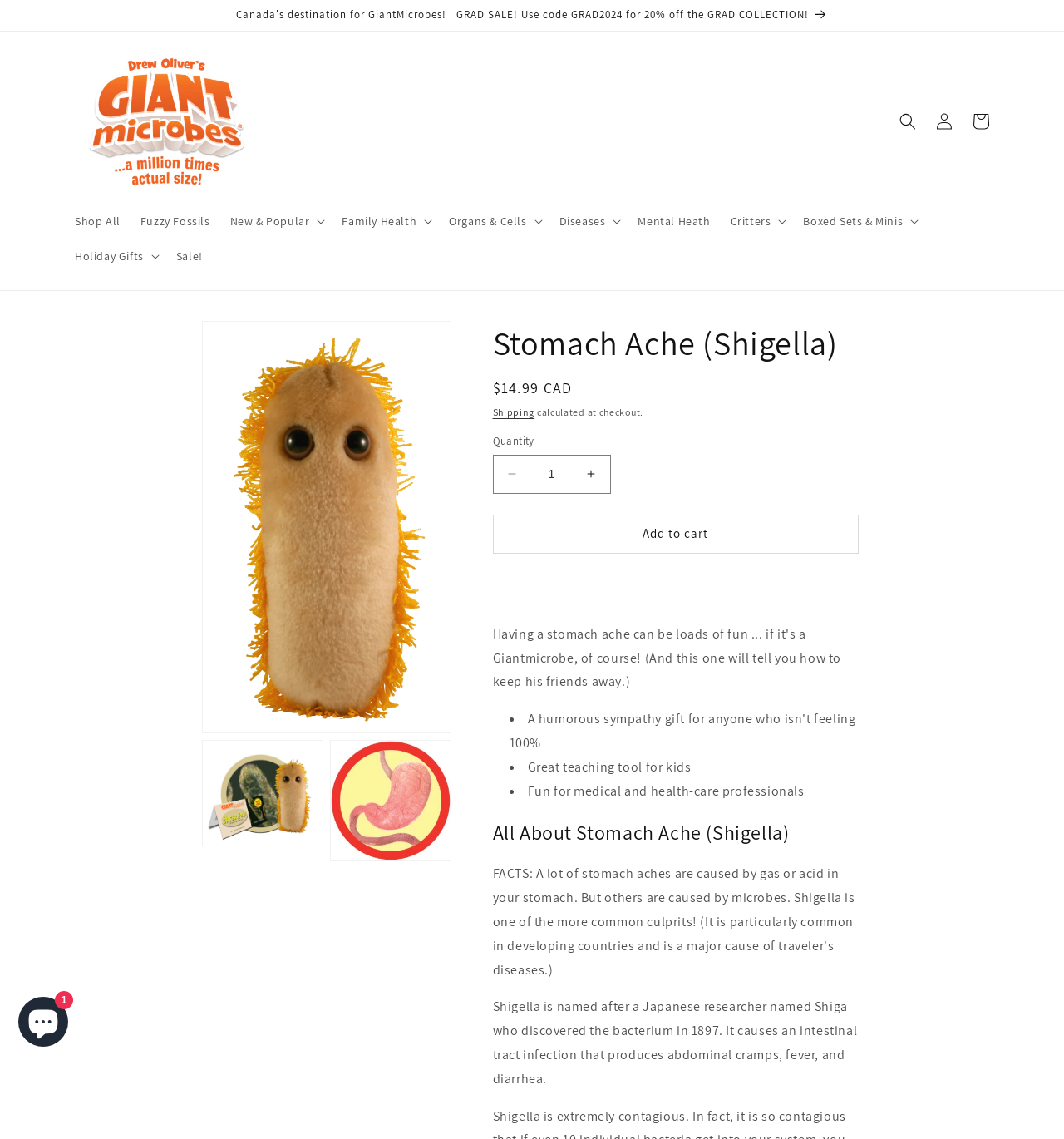What is the name of the Giant Microbe on this page?
Please describe in detail the information shown in the image to answer the question.

I determined the answer by looking at the heading 'Stomach Ache (Shigella)' on the page, which is a prominent element that describes the product being displayed.